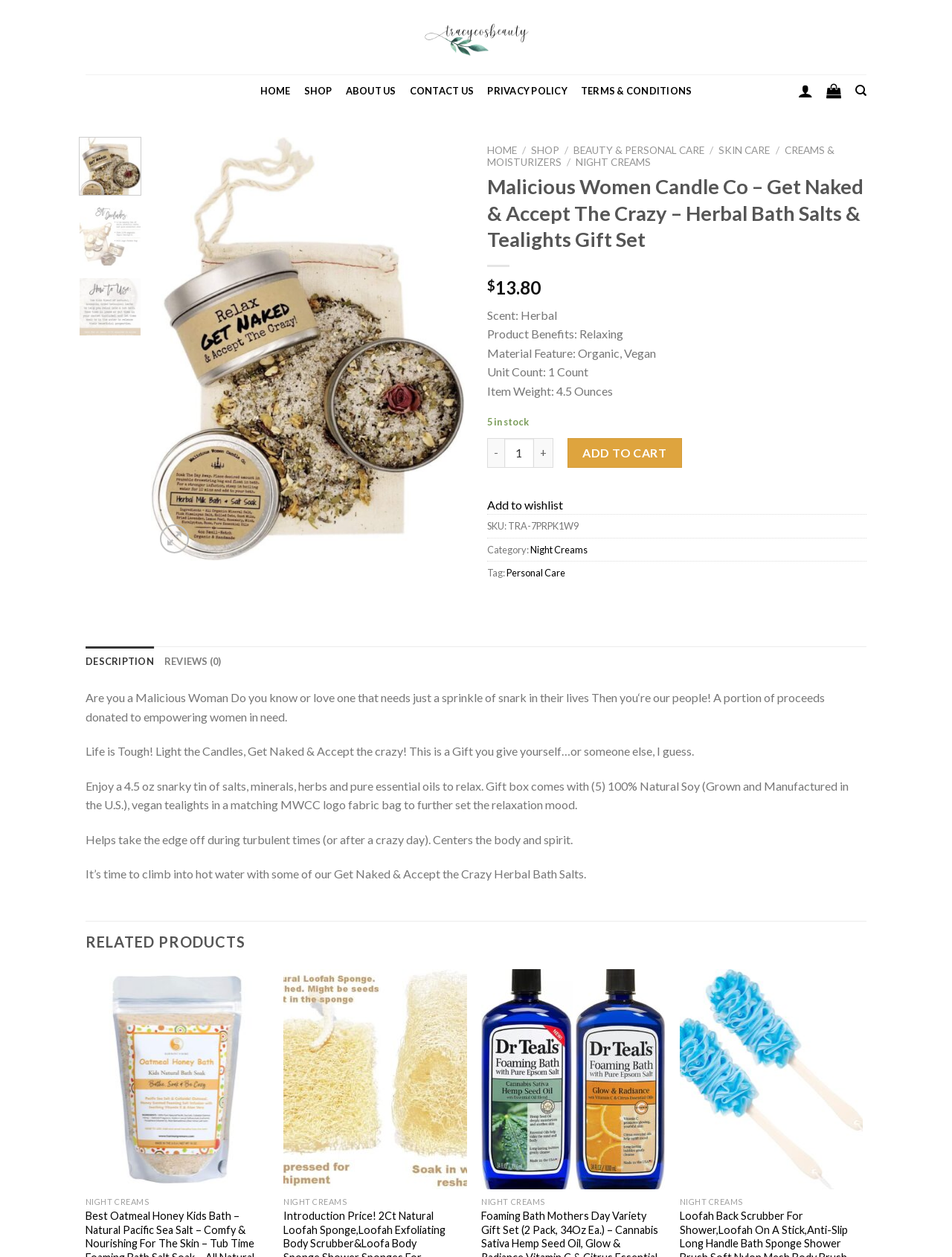Provide the bounding box coordinates of the HTML element this sentence describes: "1 out of 3".

None